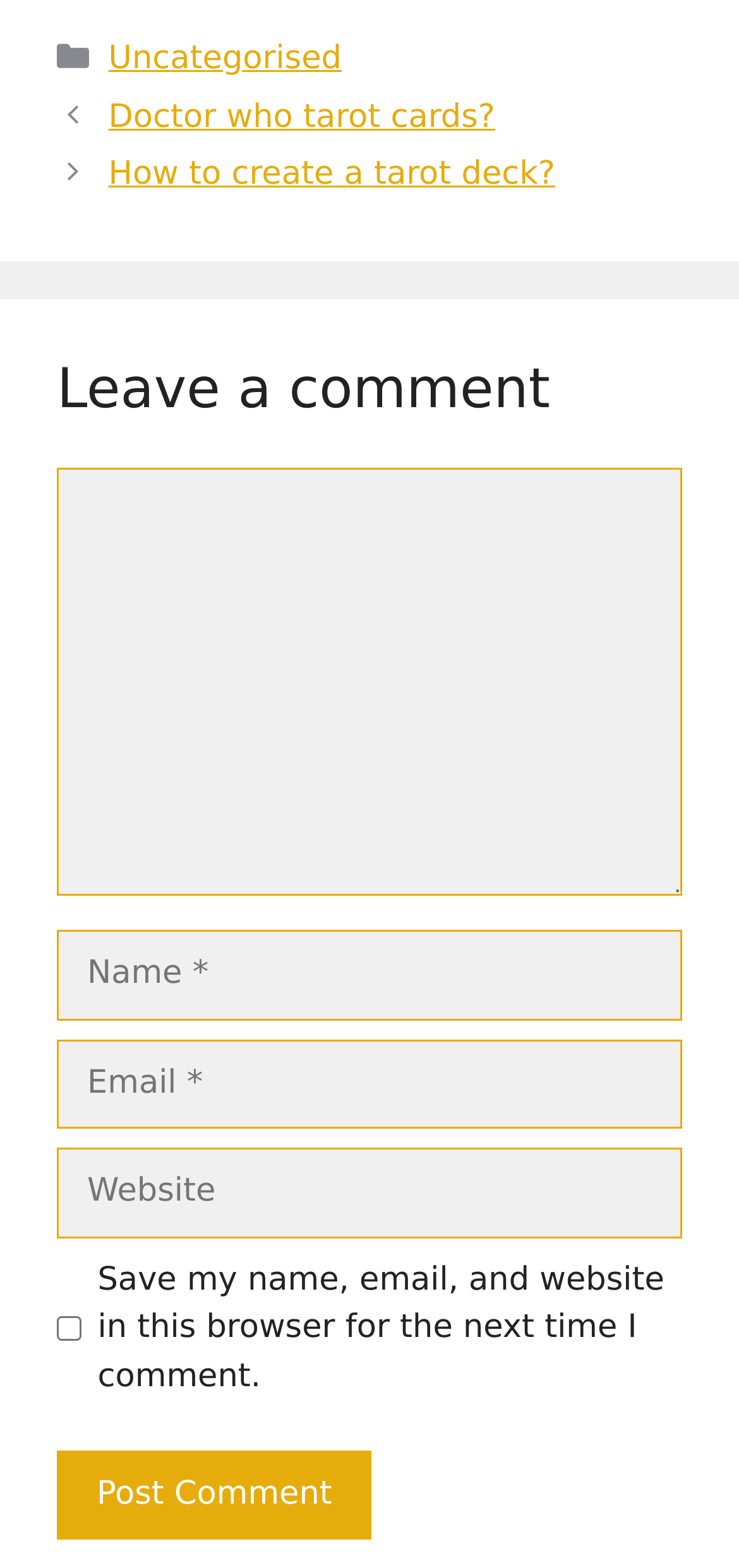How many links are under the 'Posts' navigation?
Look at the image and provide a short answer using one word or a phrase.

2